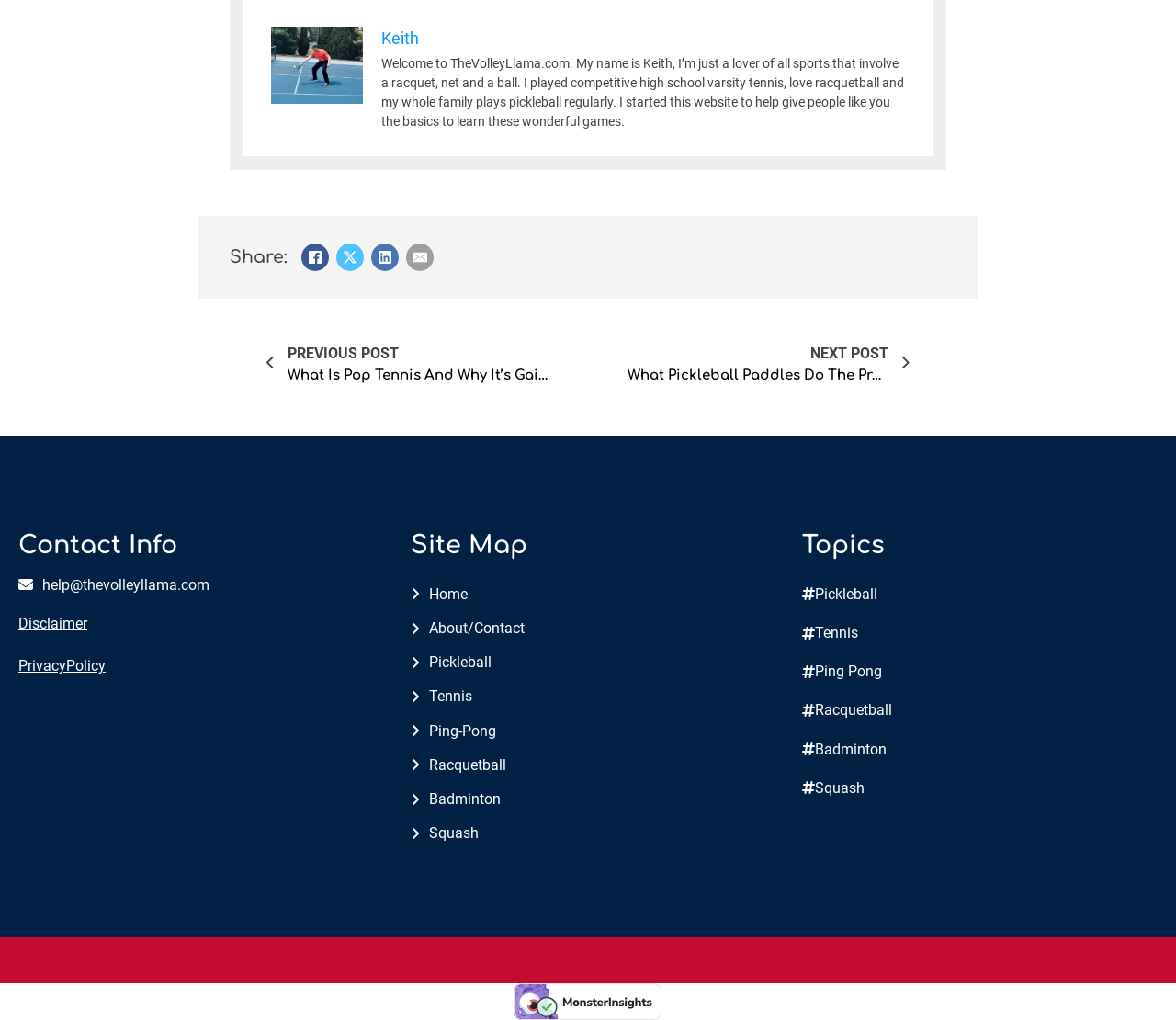Using the information in the image, give a detailed answer to the following question: What is the name of the website owner?

The answer can be found in the StaticText element with the text 'Welcome to TheVolleyLlama.com. My name is Keith, I’m just a lover of all sports that involve a racquet, net and a ball.'